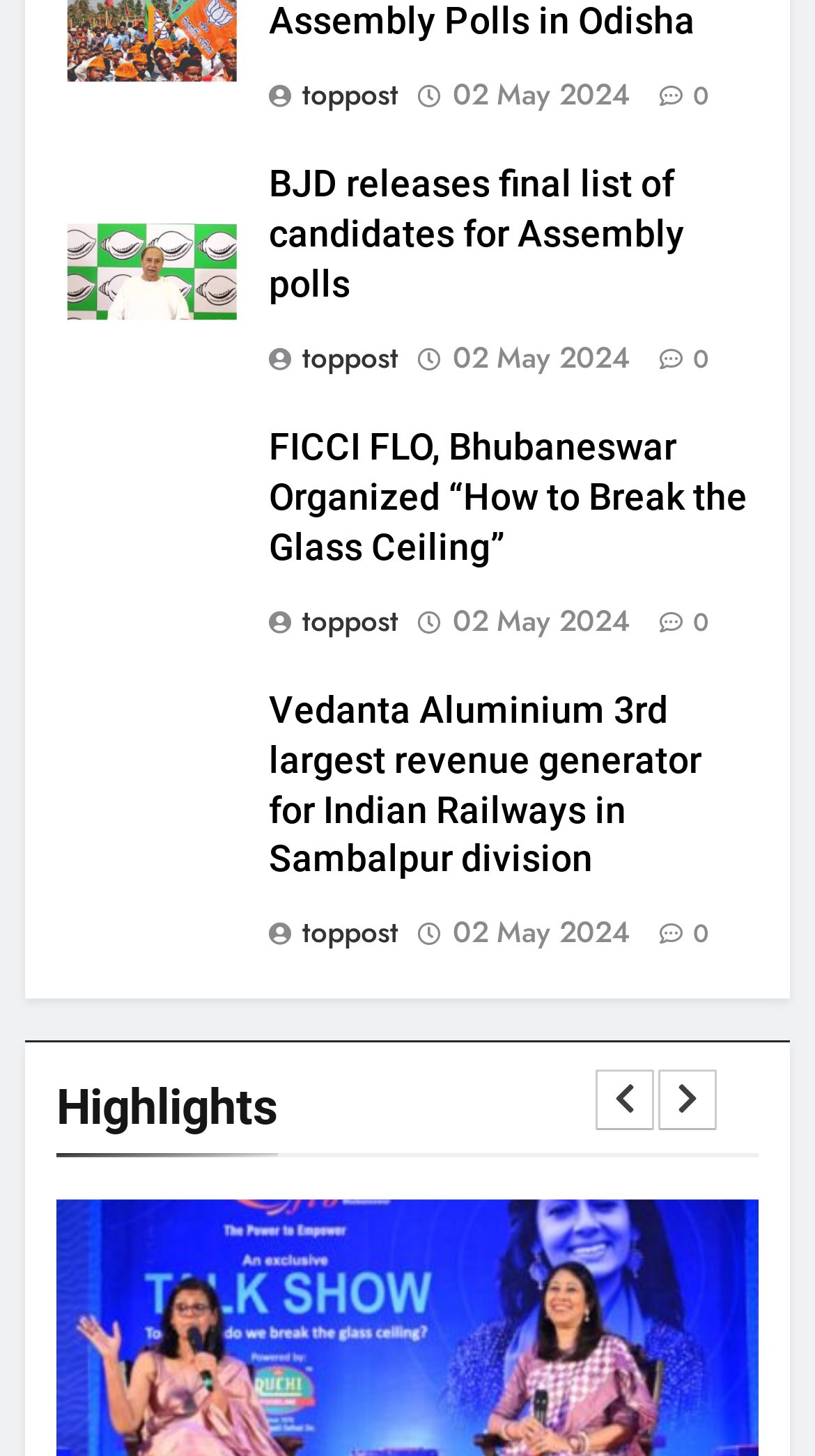Using the information in the image, could you please answer the following question in detail:
What is the topic of the third news article?

I found the heading 'Vedanta Aluminium 3rd largest revenue generator for Indian Railways in Sambalpur division' with ID 579, which suggests that the topic of the third news article is about Vedanta Aluminium being a revenue generator for Indian Railways.